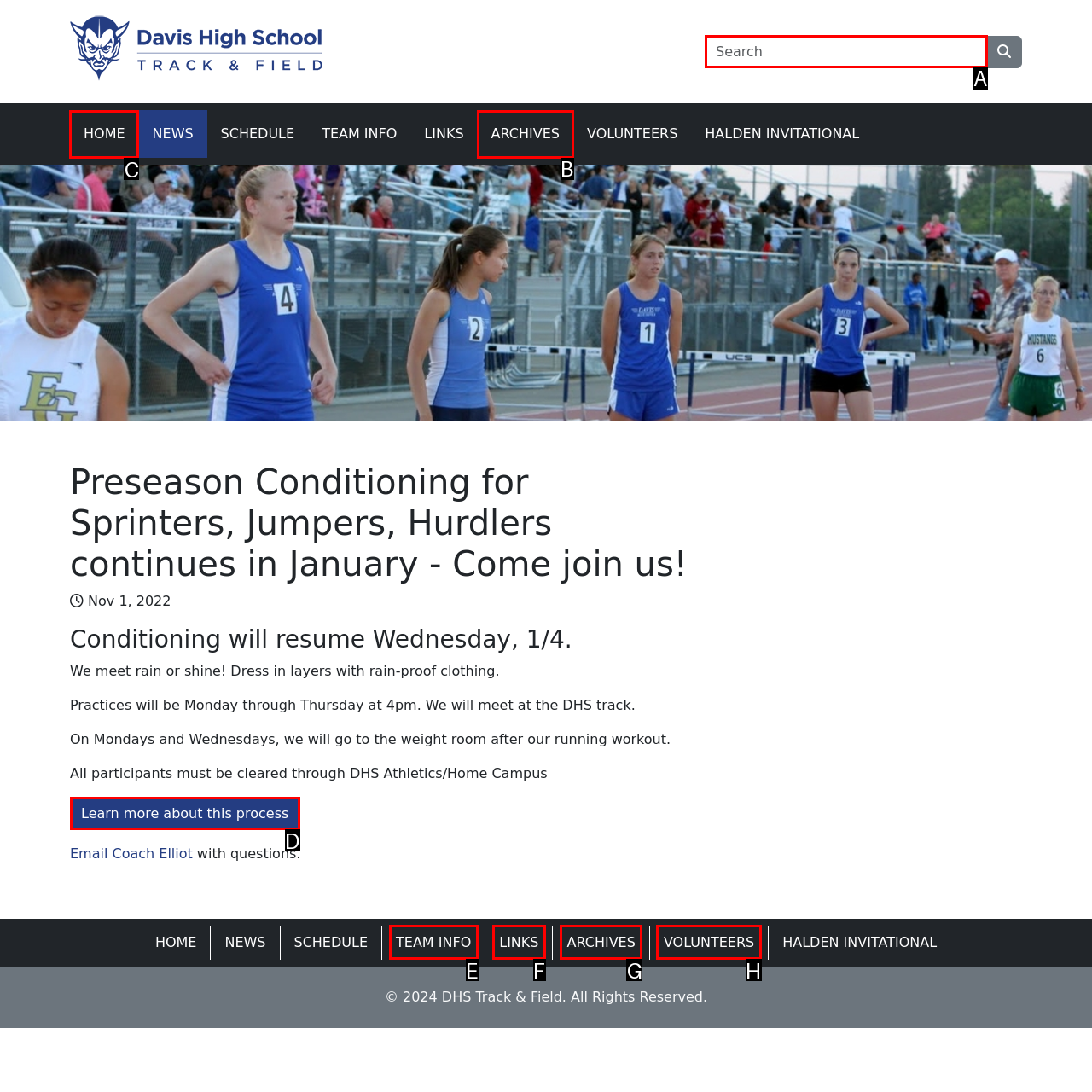Which lettered option should I select to achieve the task: Click on the 'Customer portal' link according to the highlighted elements in the screenshot?

None